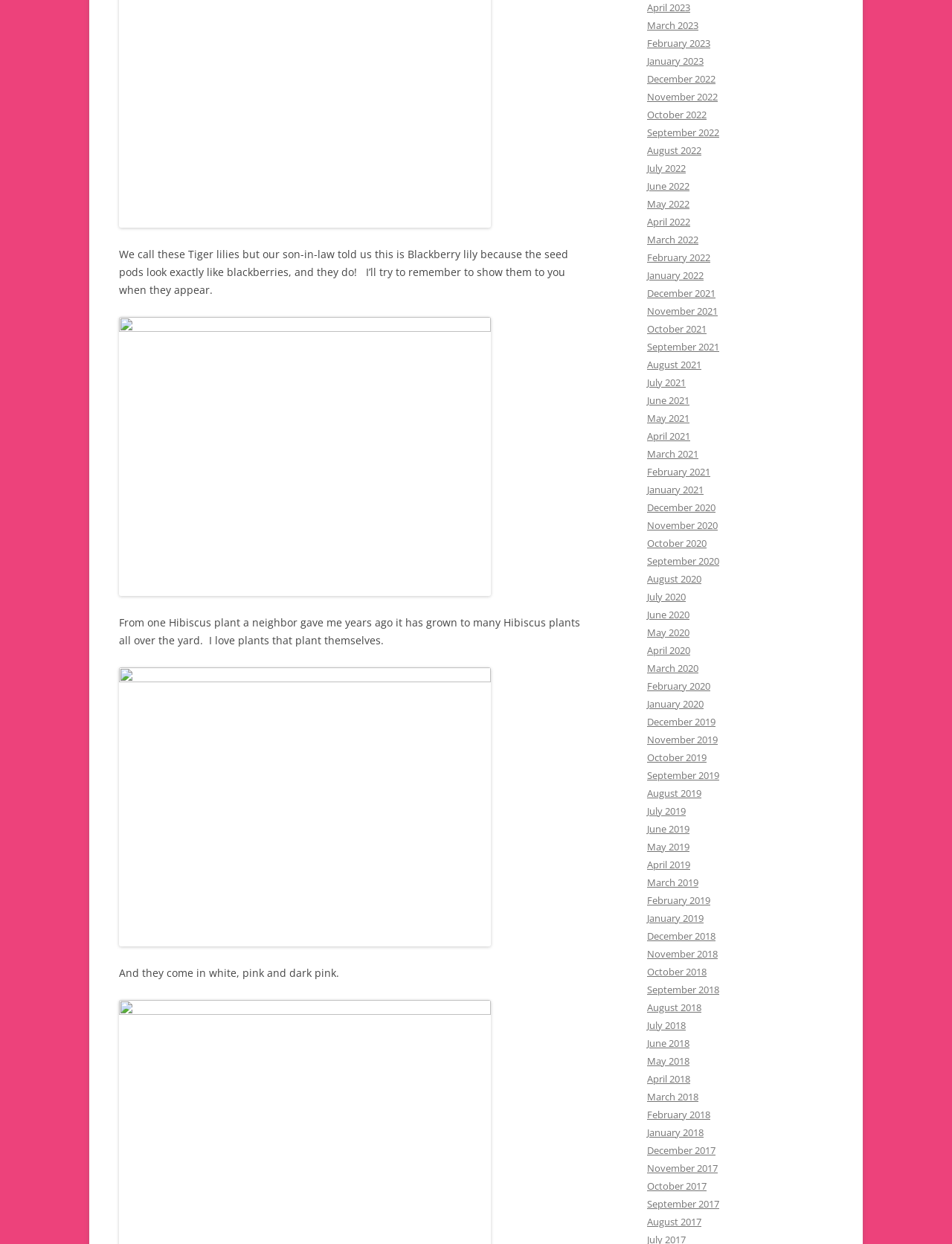How many links are there on the webpage?
Answer with a single word or short phrase according to what you see in the image.

52